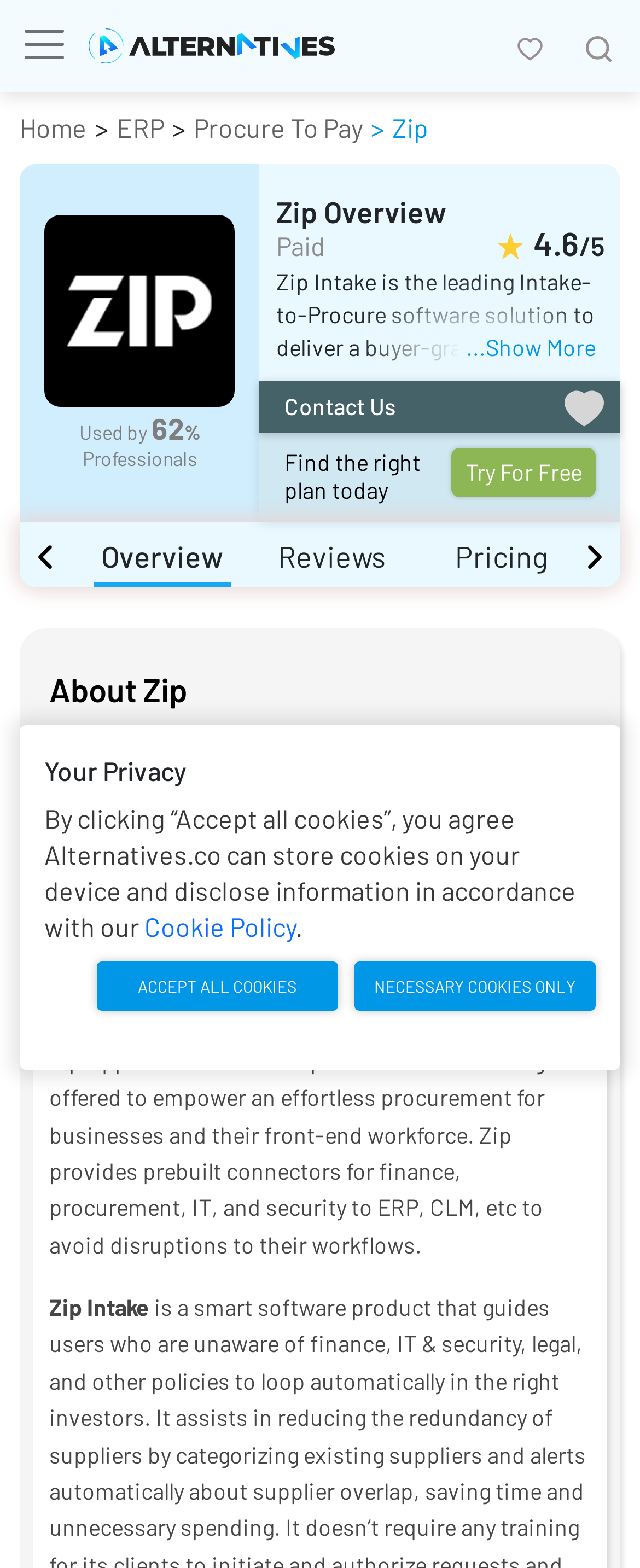Select the bounding box coordinates of the element I need to click to carry out the following instruction: "Click the Toggle navigation button".

[0.031, 0.008, 0.138, 0.048]